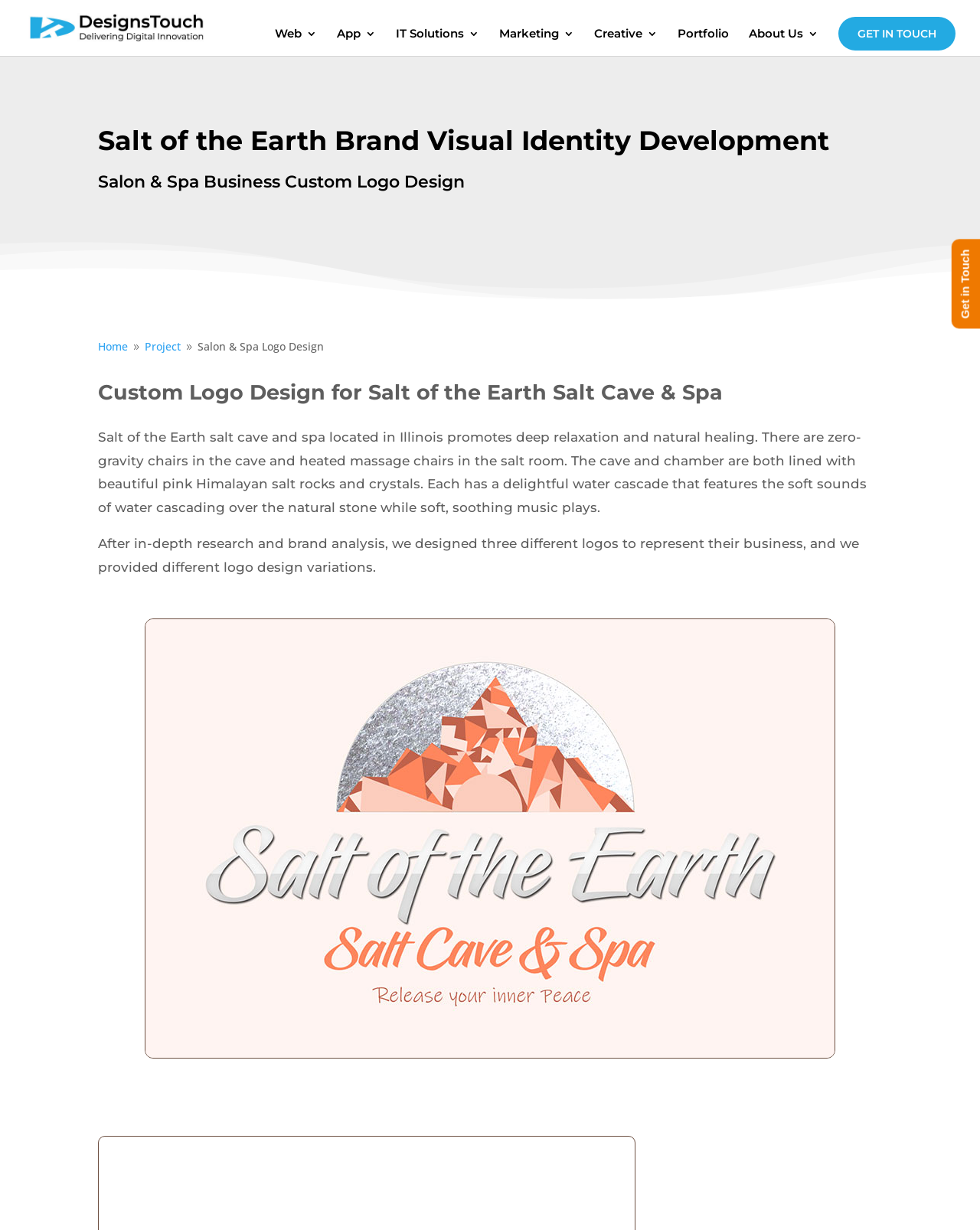What is the design service provided?
Provide an in-depth and detailed answer to the question.

The webpage content, including the link 'Salon and Spa Custom Logo Design' and the static text 'Salon & Spa Business Custom Logo Design', indicates that the design service provided is custom logo design.